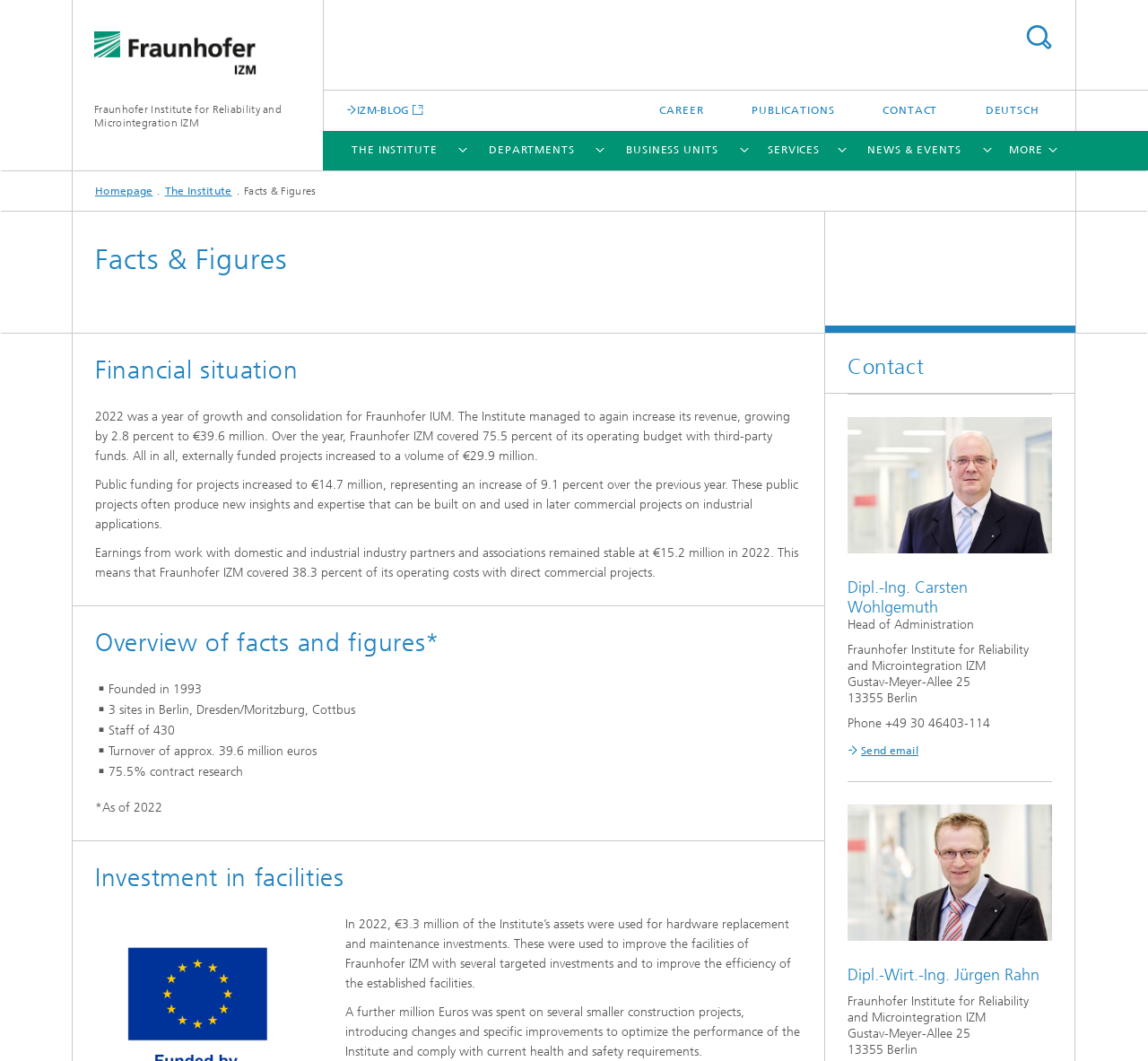What is the main title displayed on this webpage?

Facts & Figures